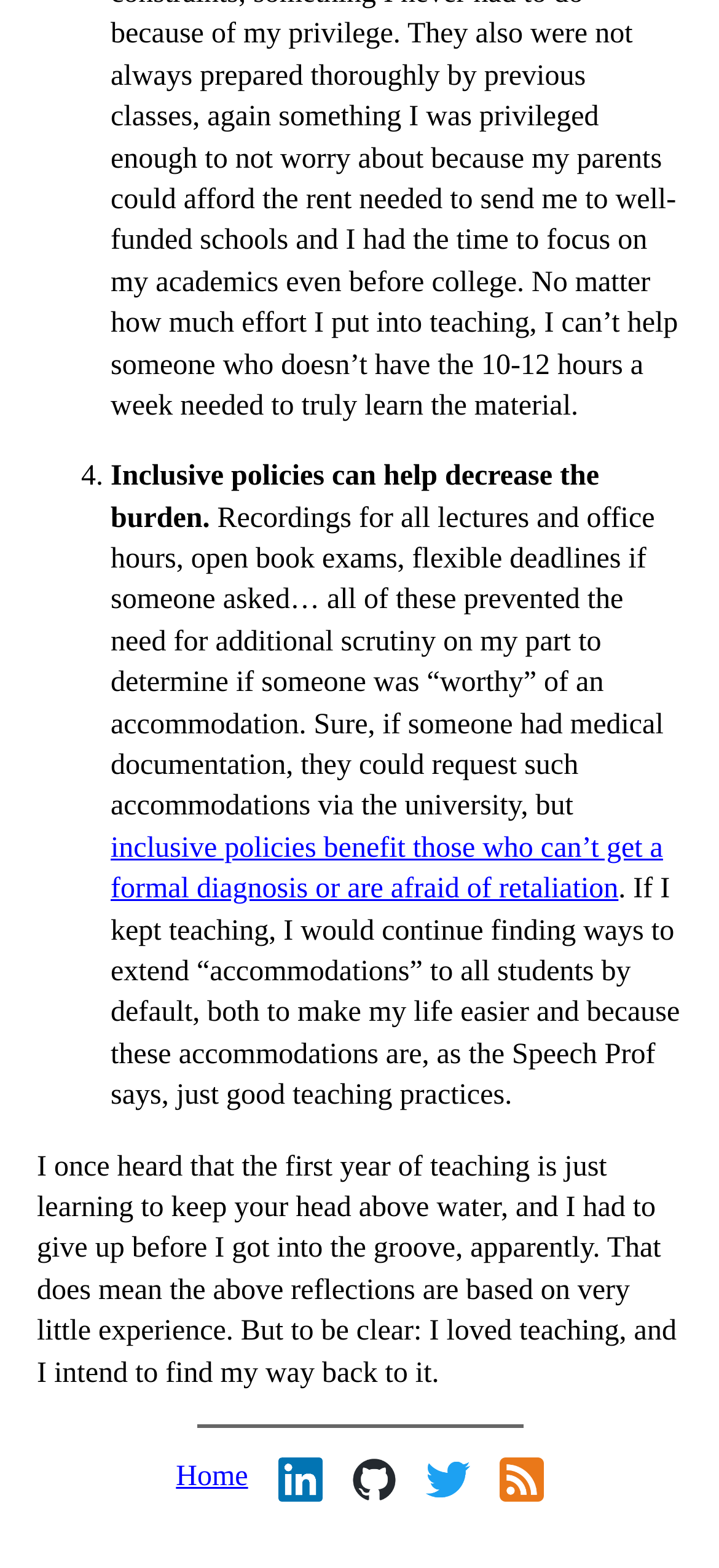How many links are there in the footer?
Based on the visual content, answer with a single word or a brief phrase.

4